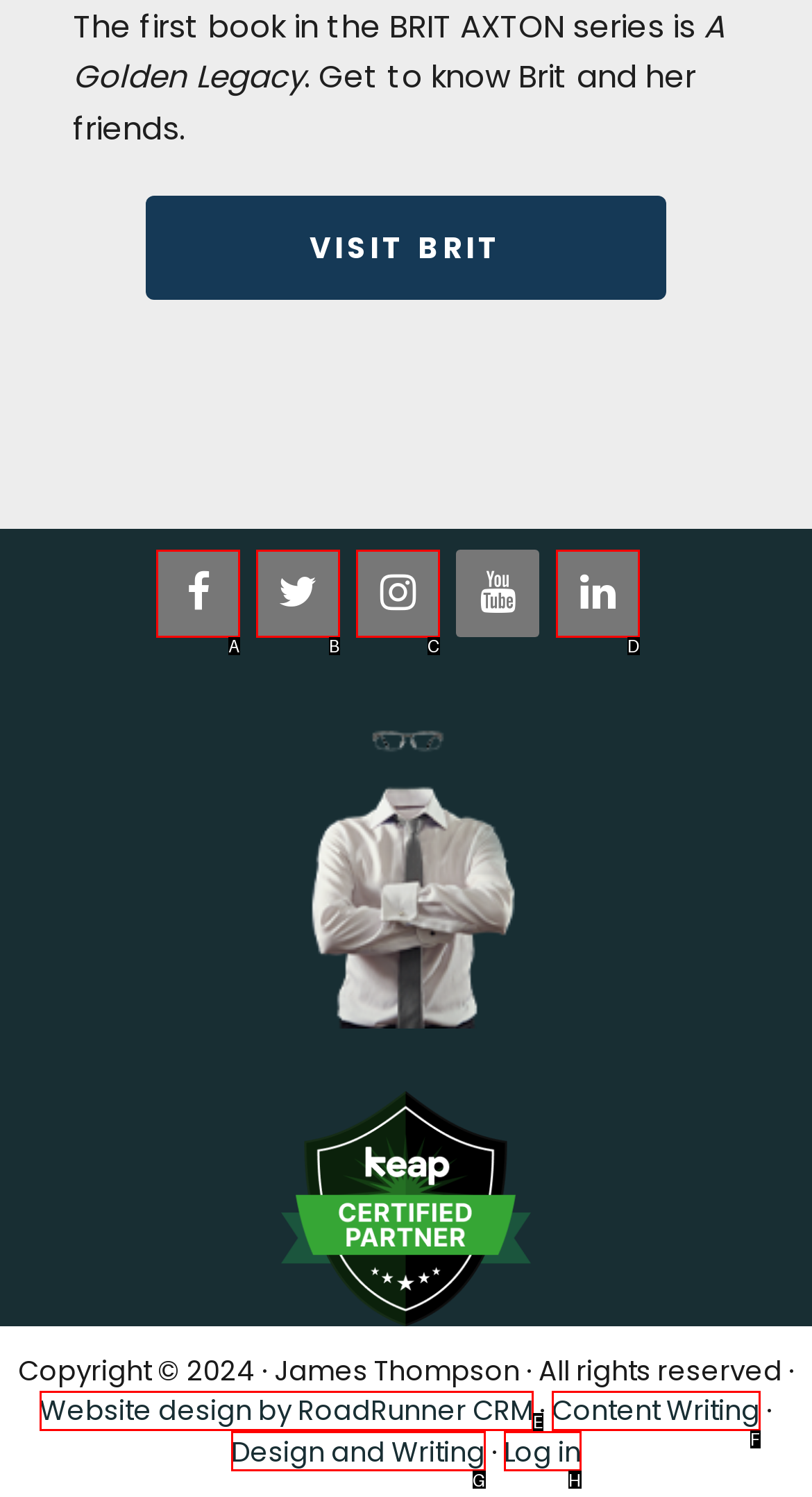Identify the HTML element that best matches the description: Design and Writing. Provide your answer by selecting the corresponding letter from the given options.

G